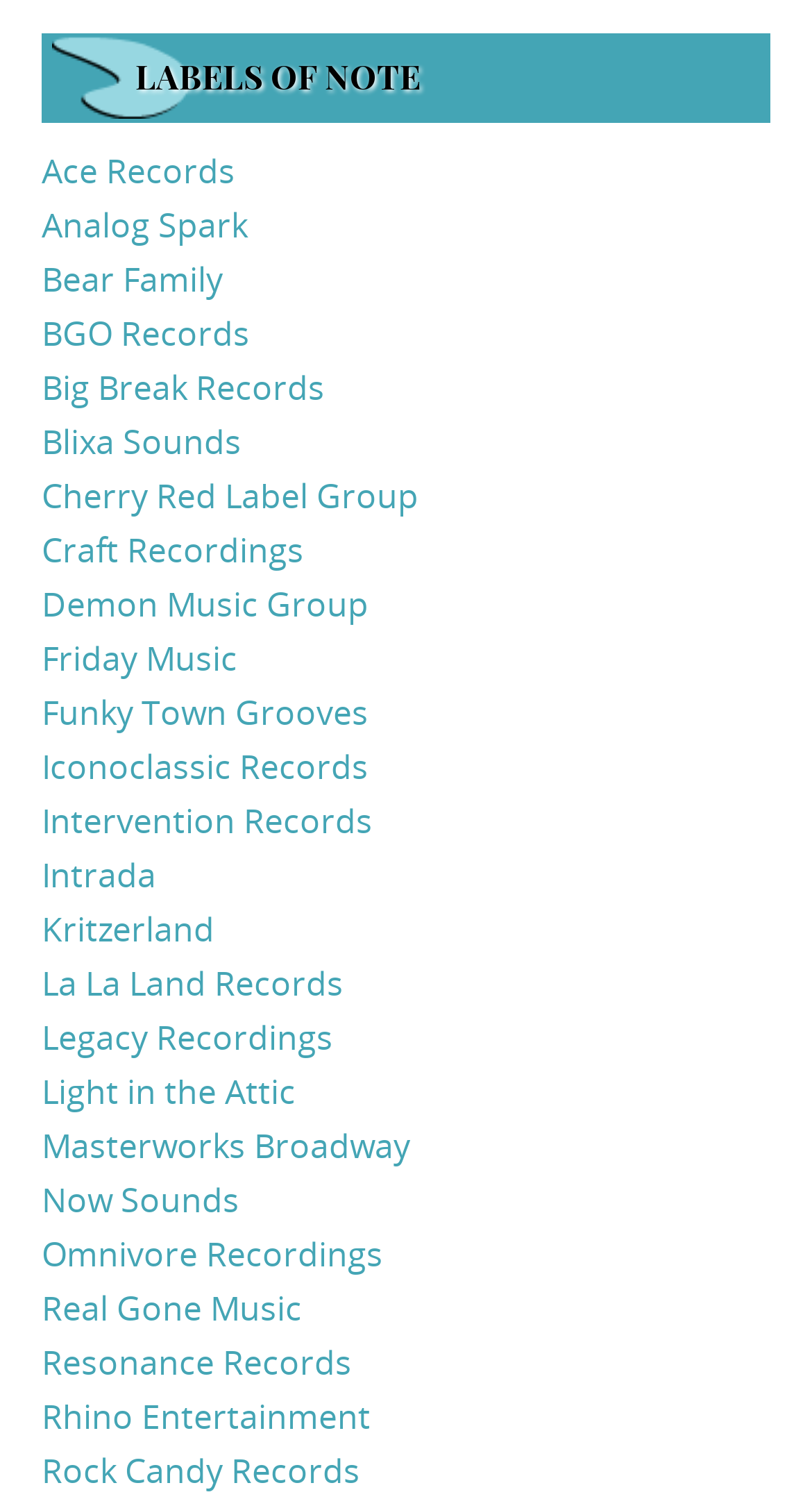Please indicate the bounding box coordinates for the clickable area to complete the following task: "Click on Ace Records". The coordinates should be specified as four float numbers between 0 and 1, i.e., [left, top, right, bottom].

[0.051, 0.099, 0.29, 0.129]